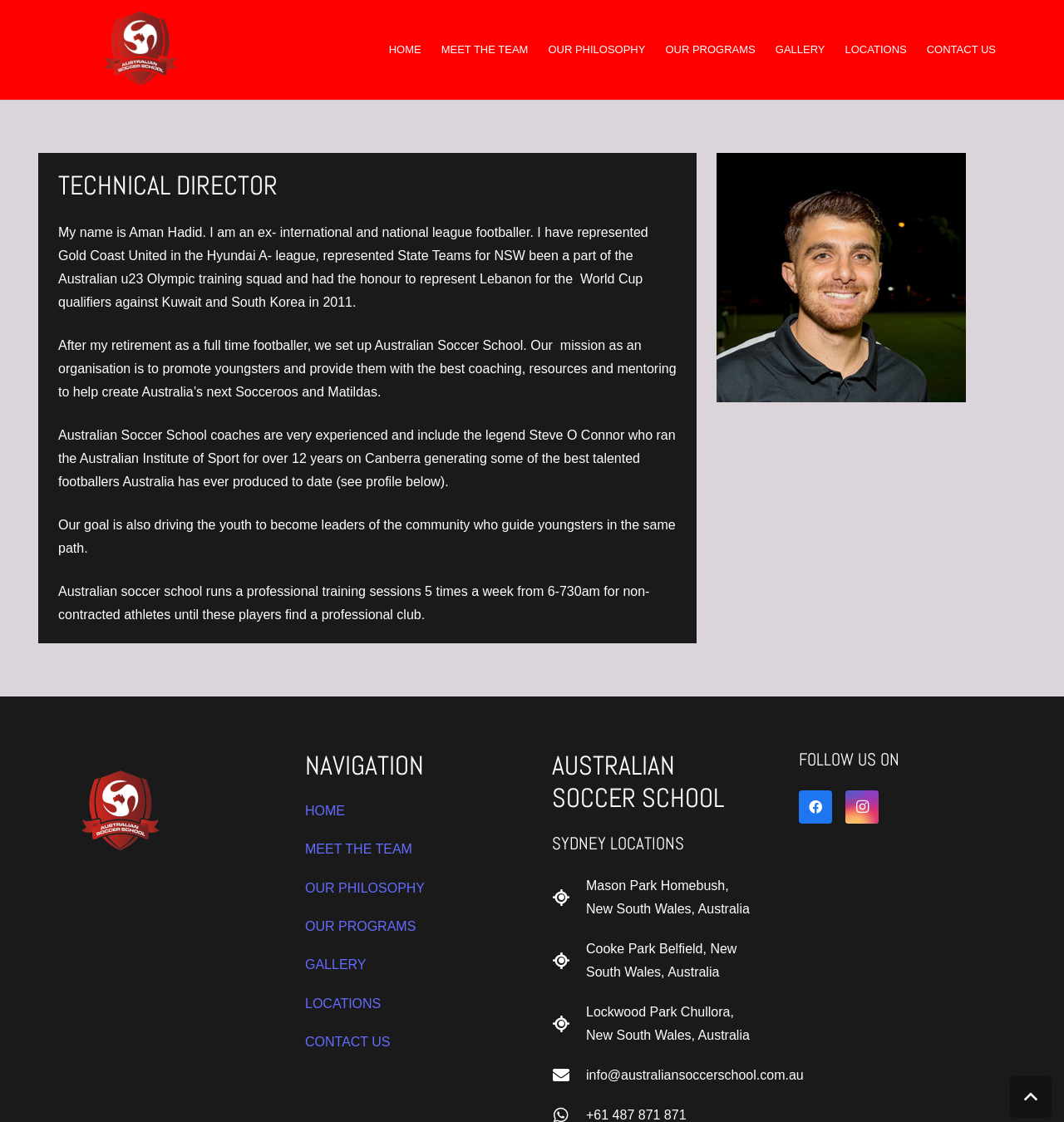Please specify the bounding box coordinates of the region to click in order to perform the following instruction: "Click the arrow icon".

[0.949, 0.959, 0.988, 0.996]